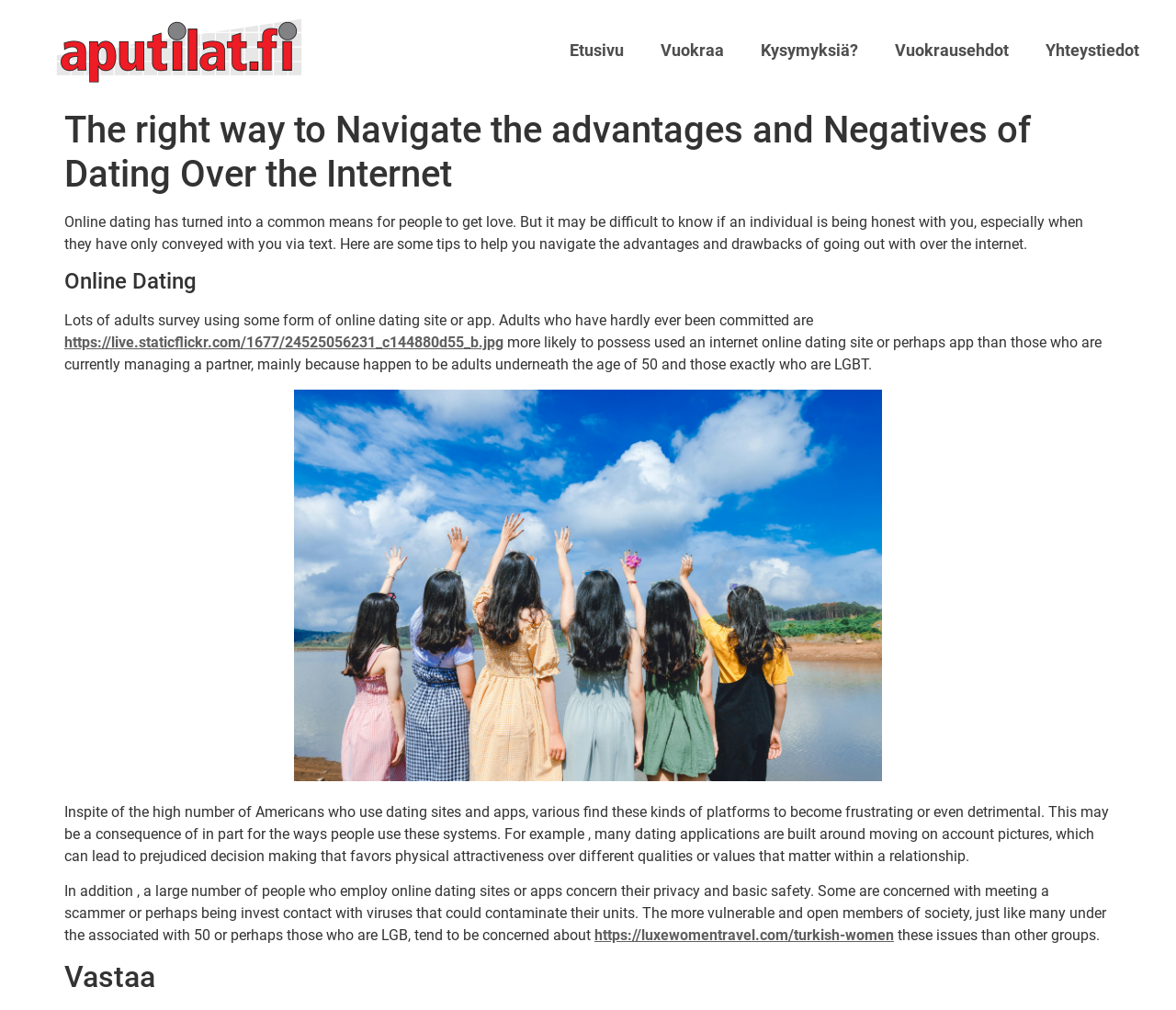Identify the bounding box coordinates for the UI element mentioned here: "Kysymyksiä?". Provide the coordinates as four float values between 0 and 1, i.e., [left, top, right, bottom].

[0.631, 0.029, 0.745, 0.071]